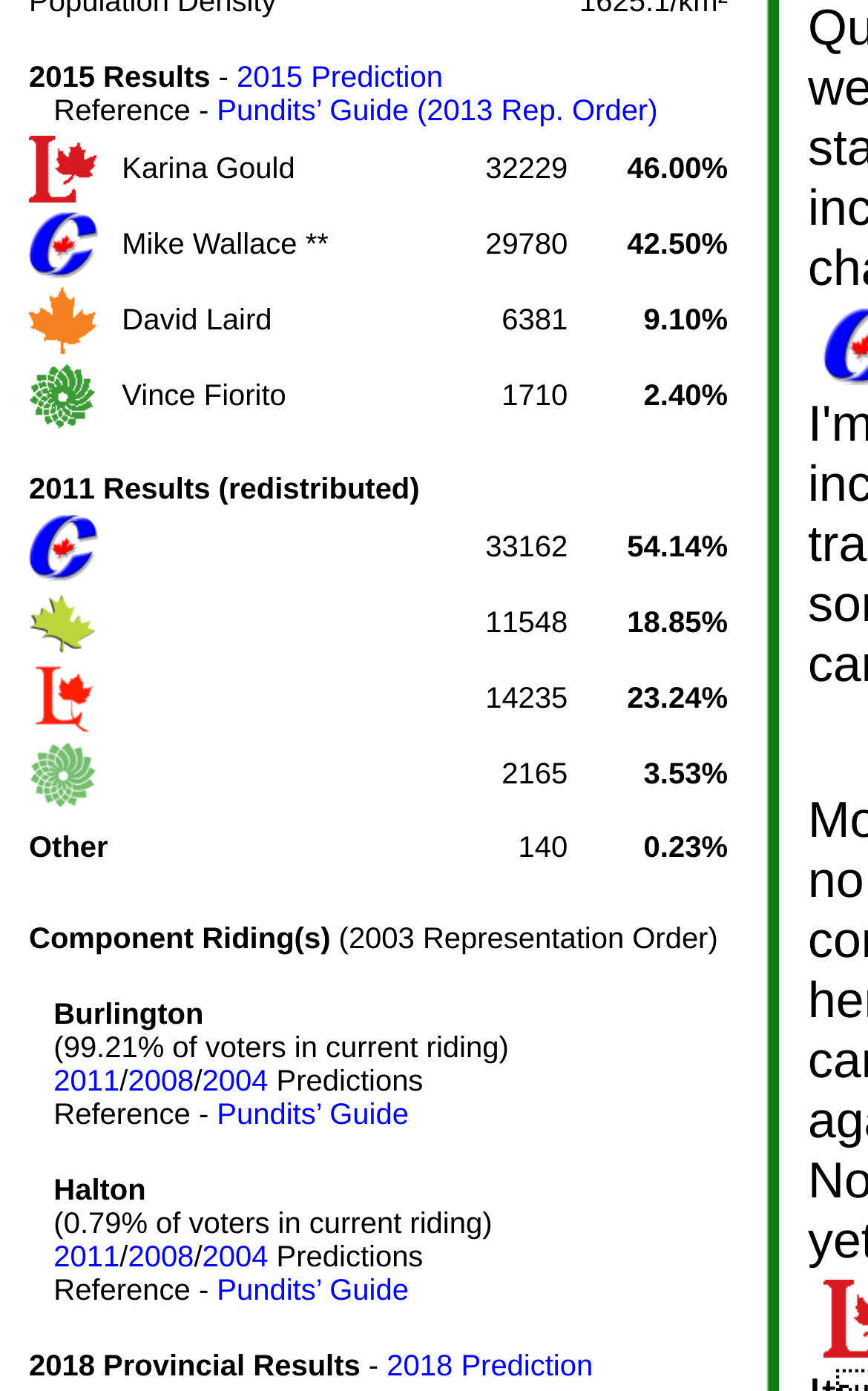Find the bounding box coordinates of the area that needs to be clicked in order to achieve the following instruction: "Check Karina Gould's result". The coordinates should be specified as four float numbers between 0 and 1, i.e., [left, top, right, bottom].

[0.138, 0.096, 0.503, 0.147]